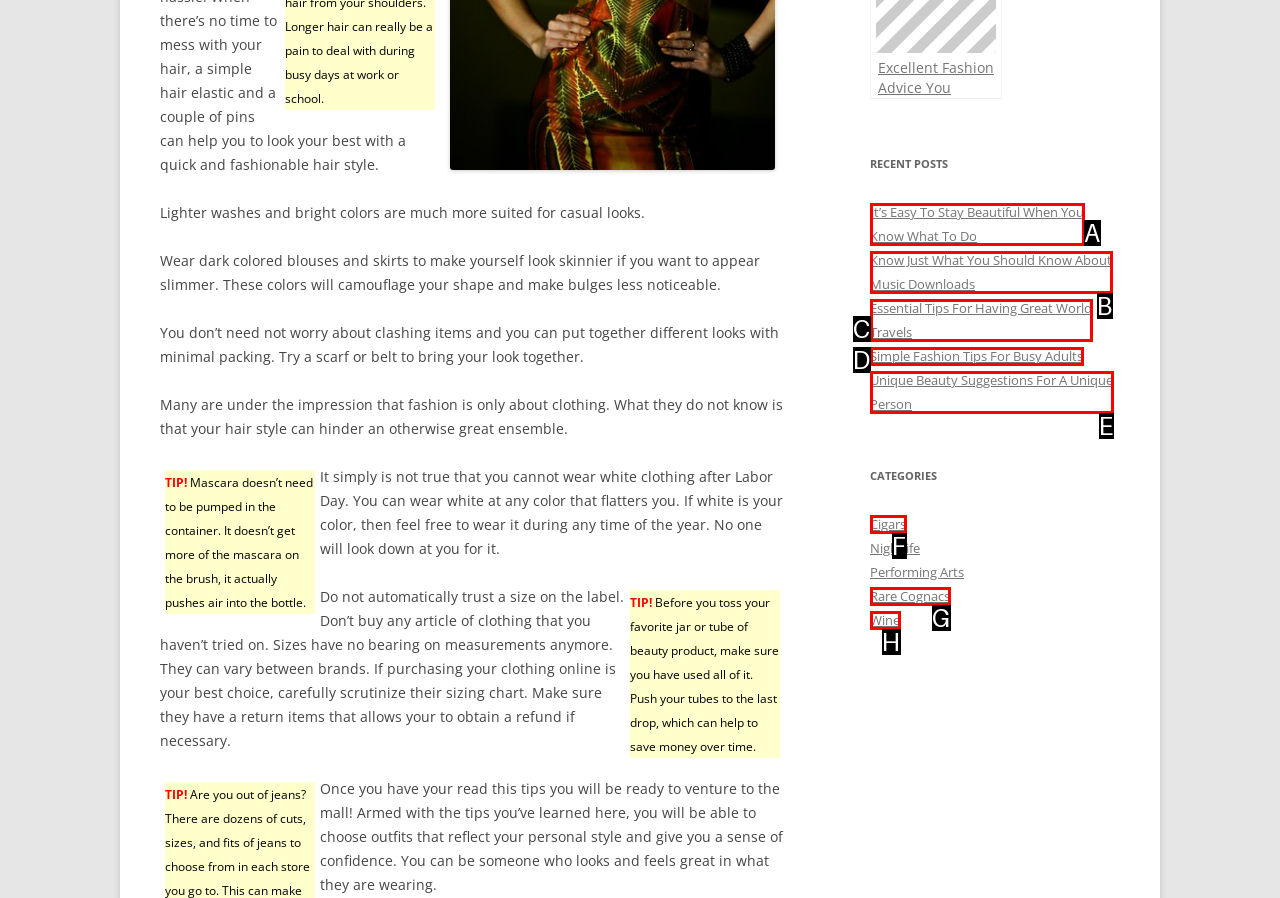Tell me which one HTML element best matches the description: Wine
Answer with the option's letter from the given choices directly.

H